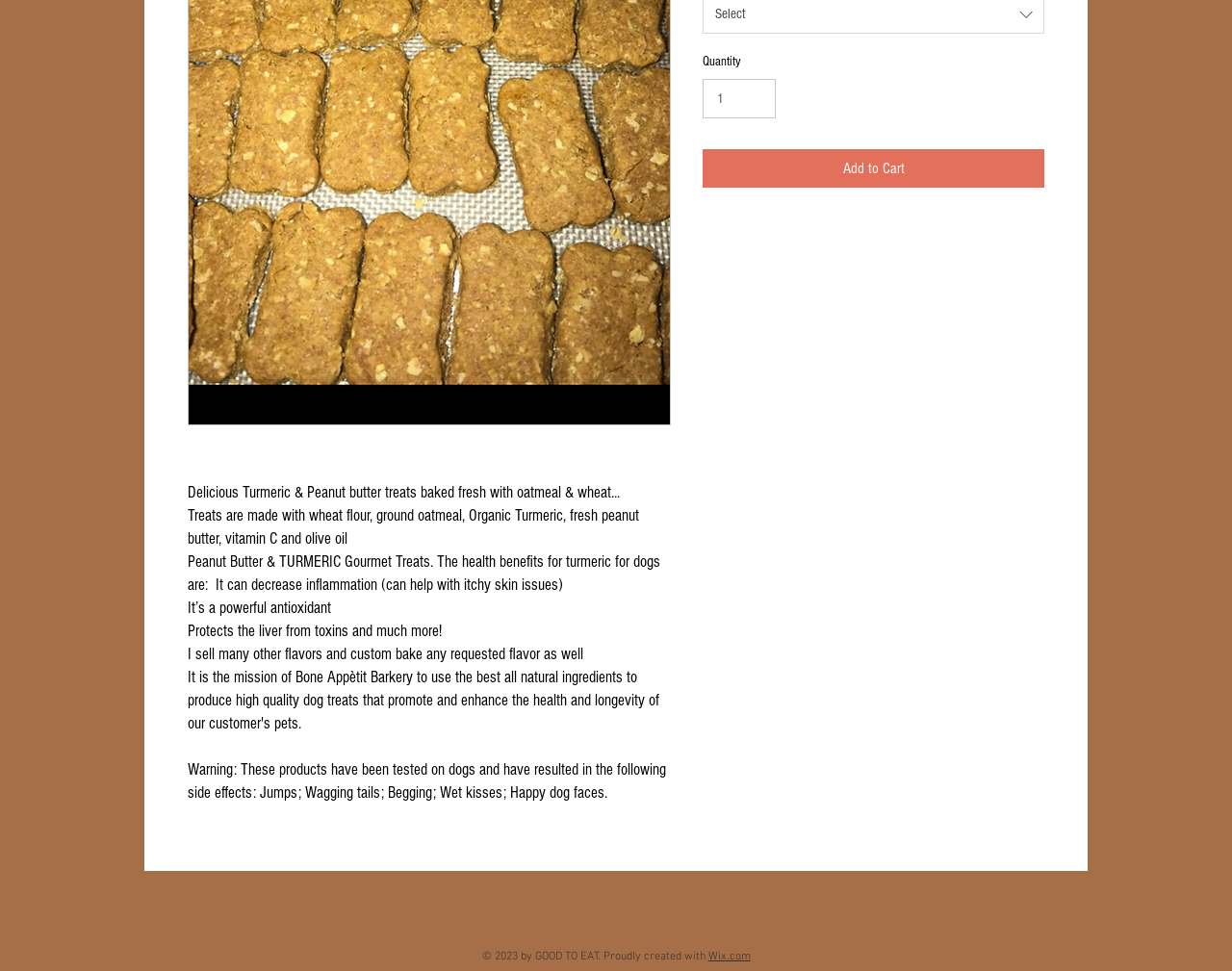Provide the bounding box coordinates of the HTML element this sentence describes: "input value="1" aria-label="Quantity" value="1"". The bounding box coordinates consist of four float numbers between 0 and 1, i.e., [left, top, right, bottom].

[0.57, 0.082, 0.63, 0.122]